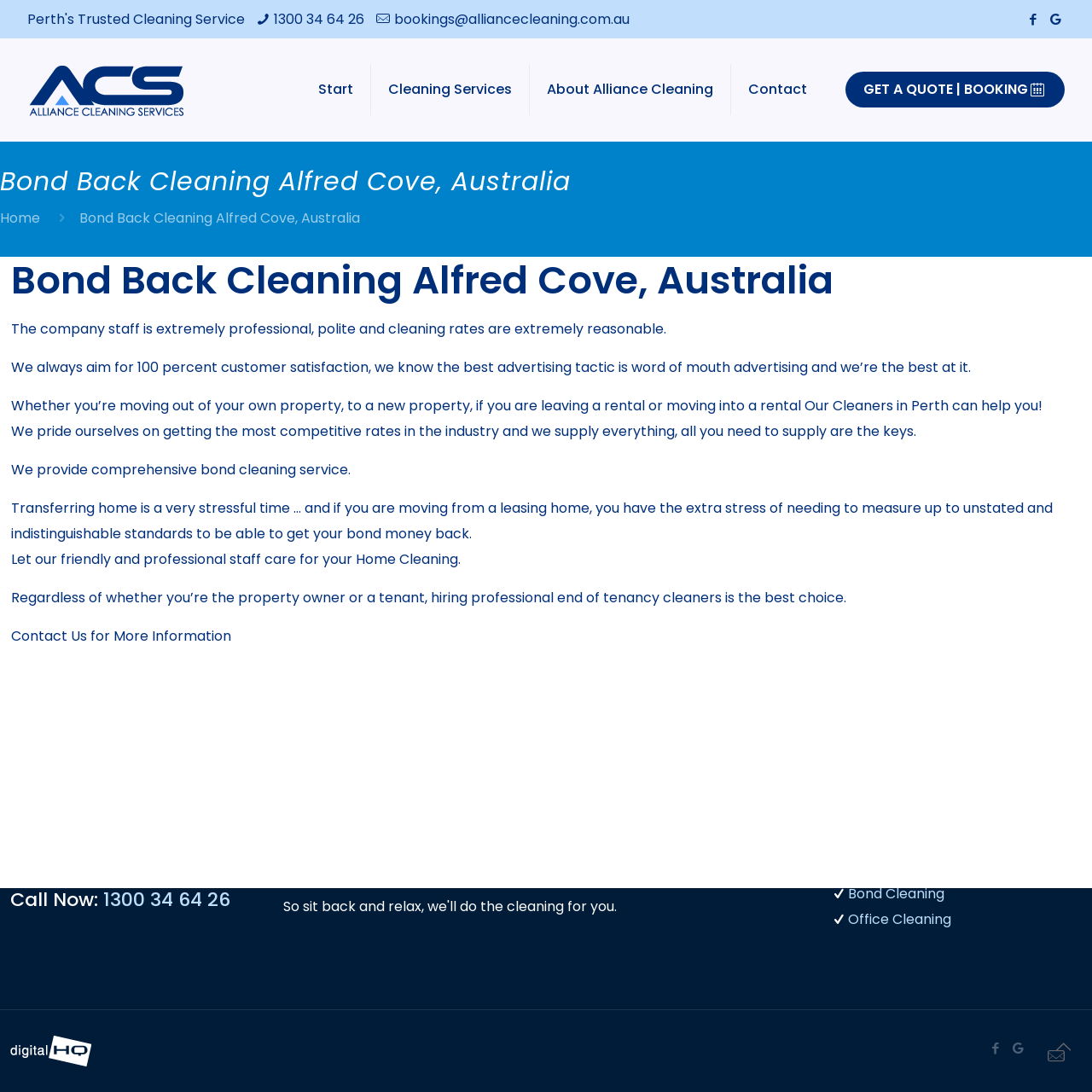Highlight the bounding box coordinates of the element that should be clicked to carry out the following instruction: "Call the company". The coordinates must be given as four float numbers ranging from 0 to 1, i.e., [left, top, right, bottom].

[0.251, 0.009, 0.334, 0.027]